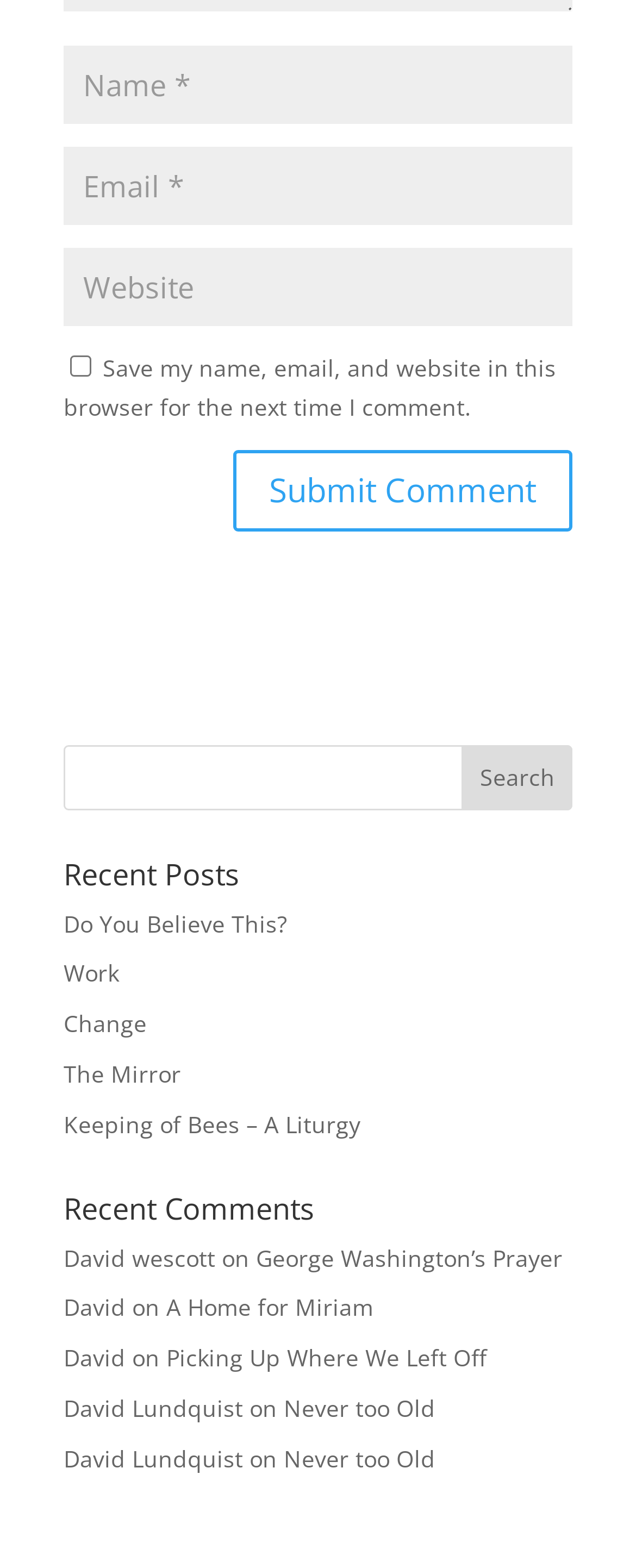Determine the bounding box for the HTML element described here: "David". The coordinates should be given as [left, top, right, bottom] with each number being a float between 0 and 1.

[0.1, 0.856, 0.197, 0.876]